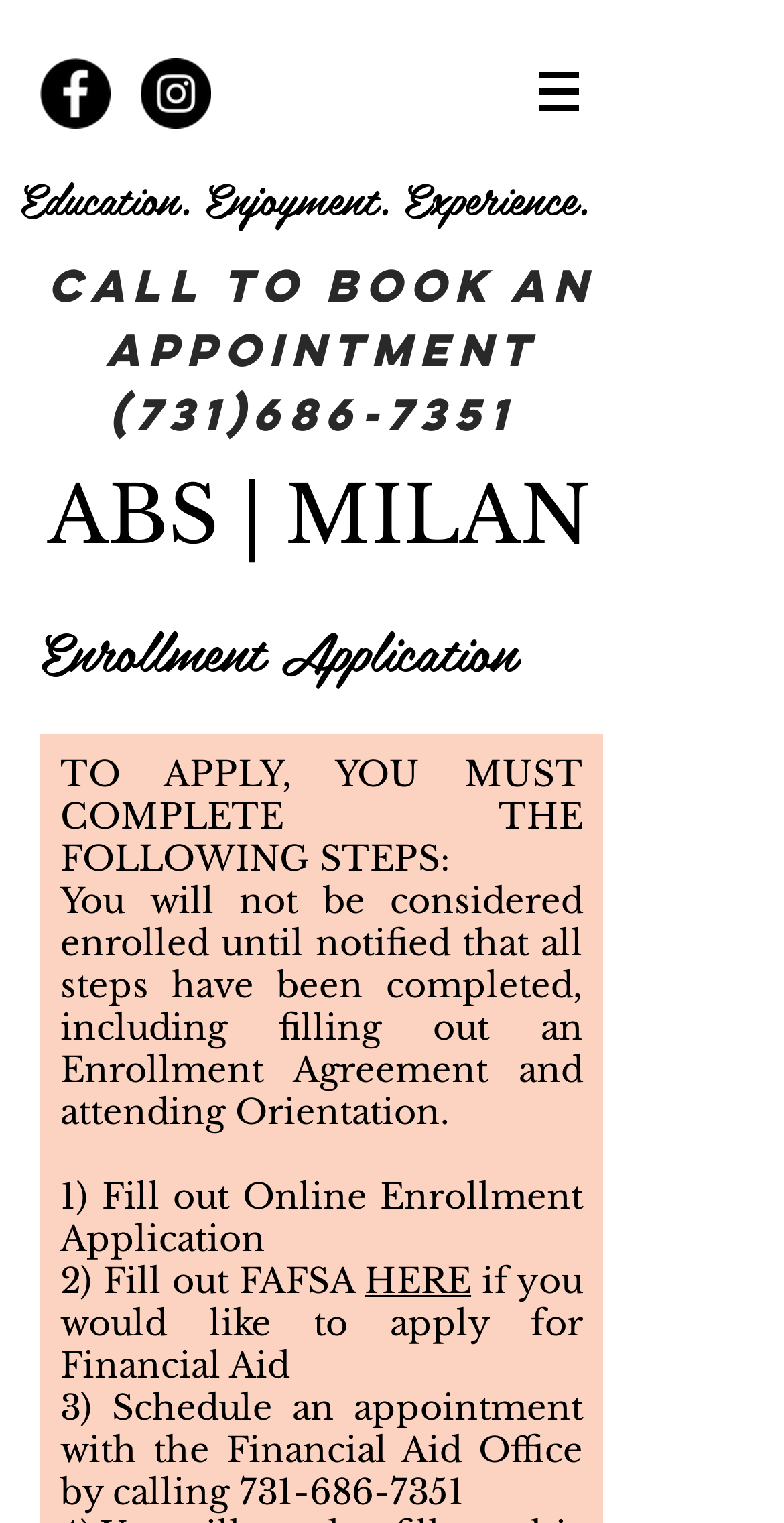Give an in-depth explanation of the webpage layout and content.

The webpage is about Arnold's Beauty School, specifically the enrollment application process. At the top left, there is a social bar with links to Facebook and Instagram, each represented by a black circle icon. 

To the right of the social bar, there is a navigation menu labeled "Site". Below the social bar, there are three headings. The first heading reads "Education. Enjoyment. Experience." The second heading is a call to action to book an appointment, with a phone number (731)686-7351 that is also a clickable link. The third heading displays the school's name, "ABS | MILAN", which is also a clickable link.

Below these headings, there is a section focused on the enrollment application process. The title "Enrollment Application" is followed by a step-by-step guide. The first step is to fill out the online enrollment application. The second step is to fill out the FAFSA, with a link to do so labeled "HERE". The third step is to schedule an appointment with the Financial Aid Office by calling (731)686-7351, which is also a clickable link.